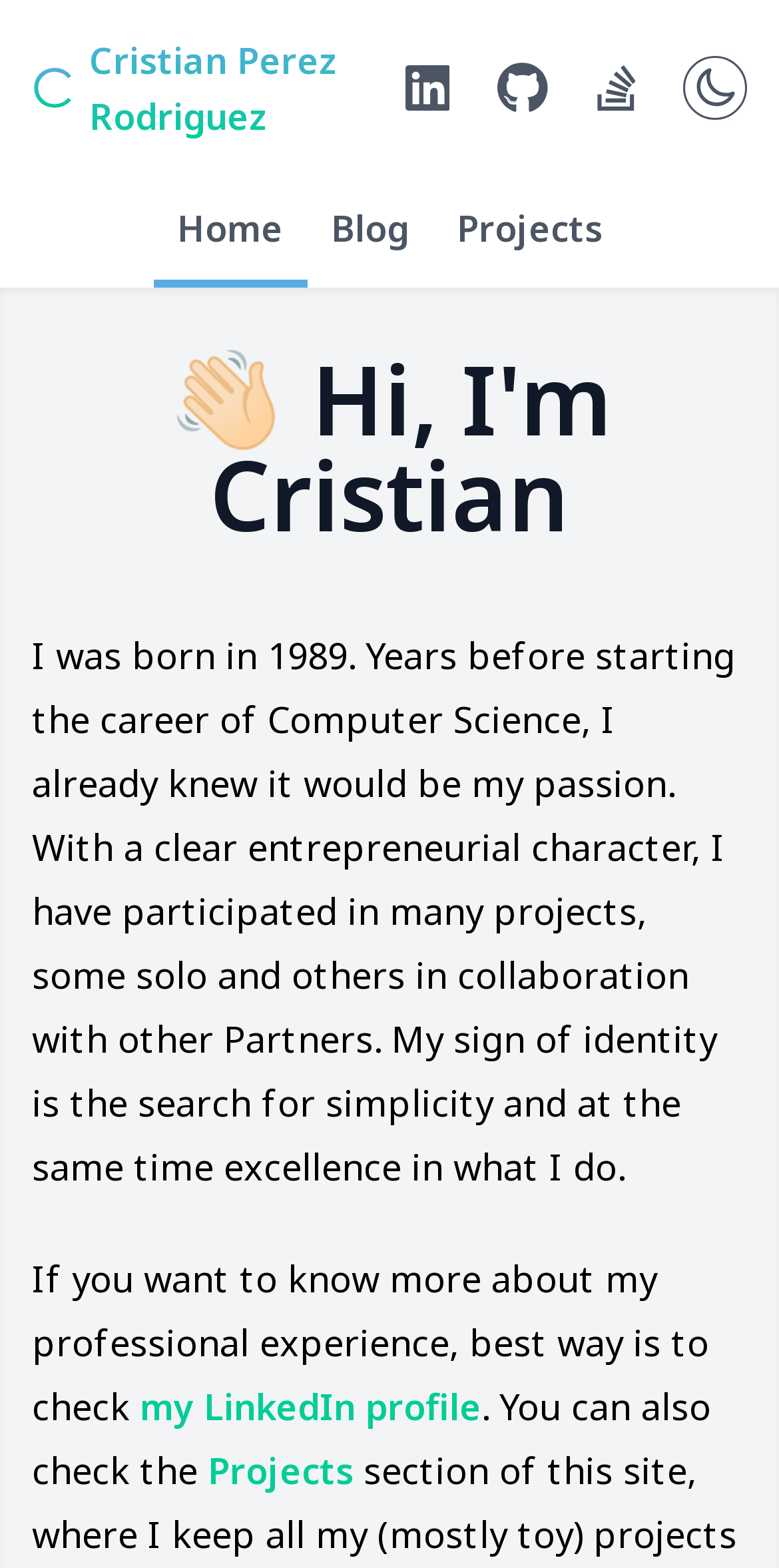Locate the bounding box coordinates of the clickable area to execute the instruction: "Click to leave a comment". Provide the coordinates as four float numbers between 0 and 1, represented as [left, top, right, bottom].

None